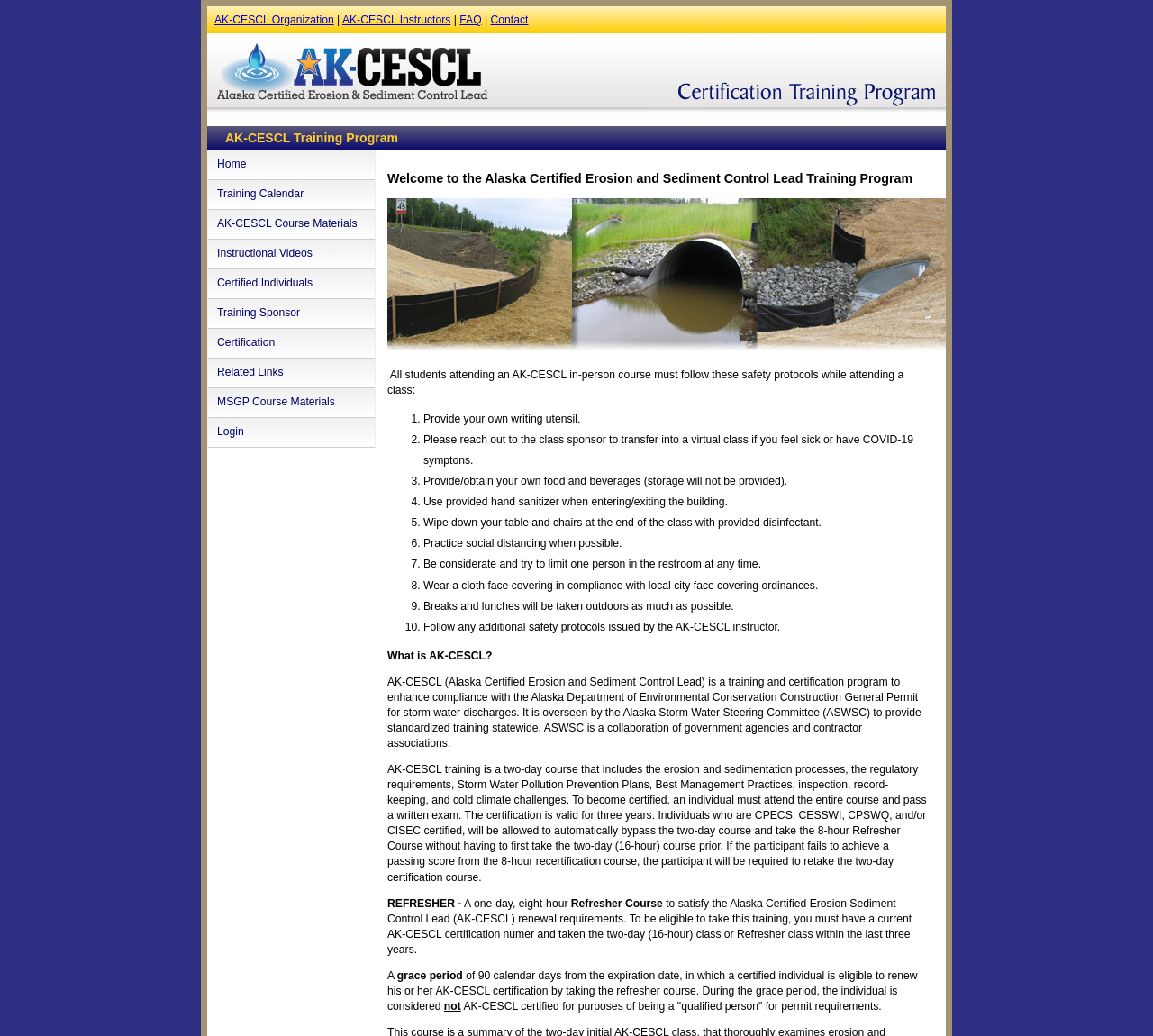Please determine the bounding box coordinates of the element to click in order to execute the following instruction: "Learn more about AK-CESCL certification". The coordinates should be four float numbers between 0 and 1, specified as [left, top, right, bottom].

[0.336, 0.627, 0.427, 0.639]